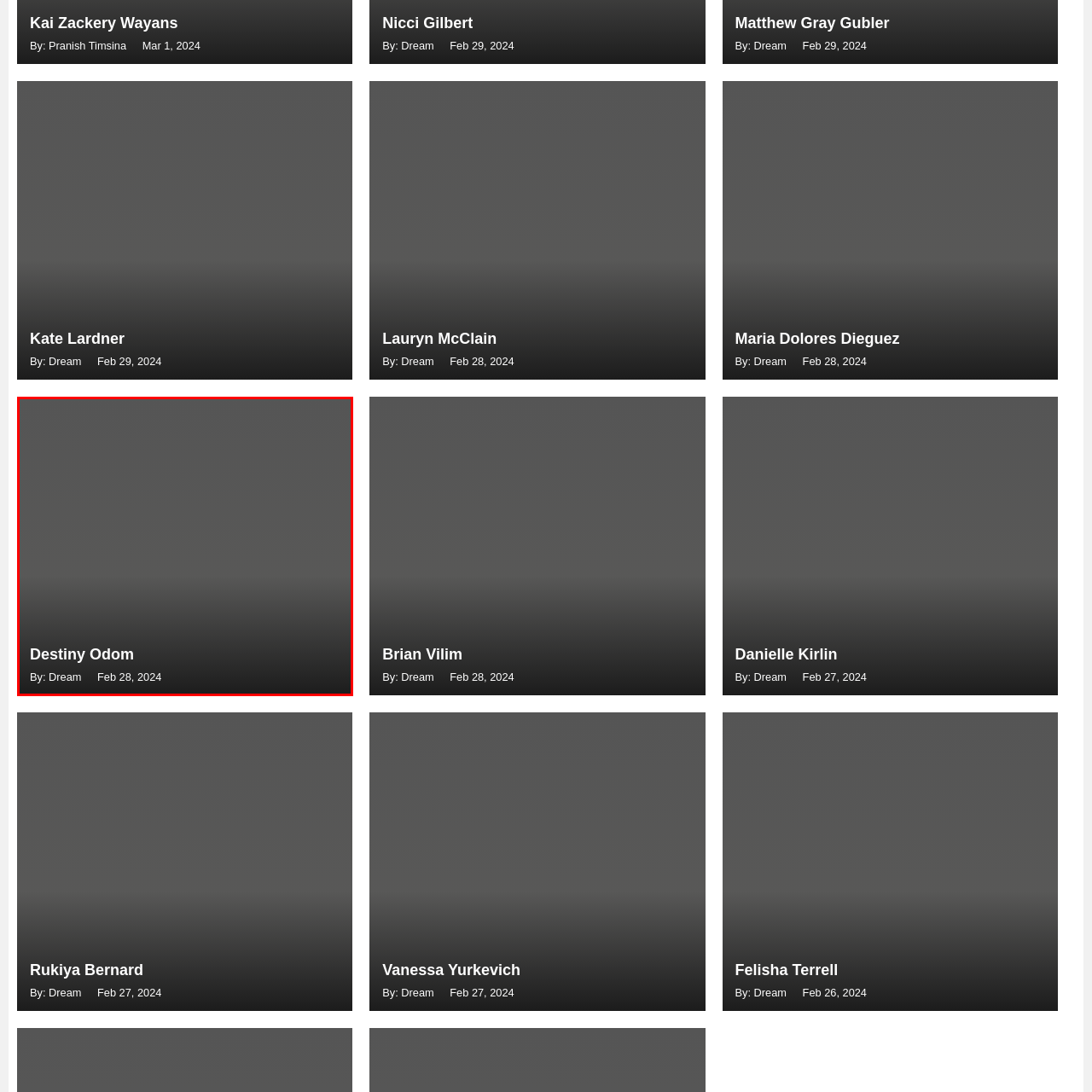Pay attention to the red boxed area, Who is the author of the content? Provide a one-word or short phrase response.

Dream